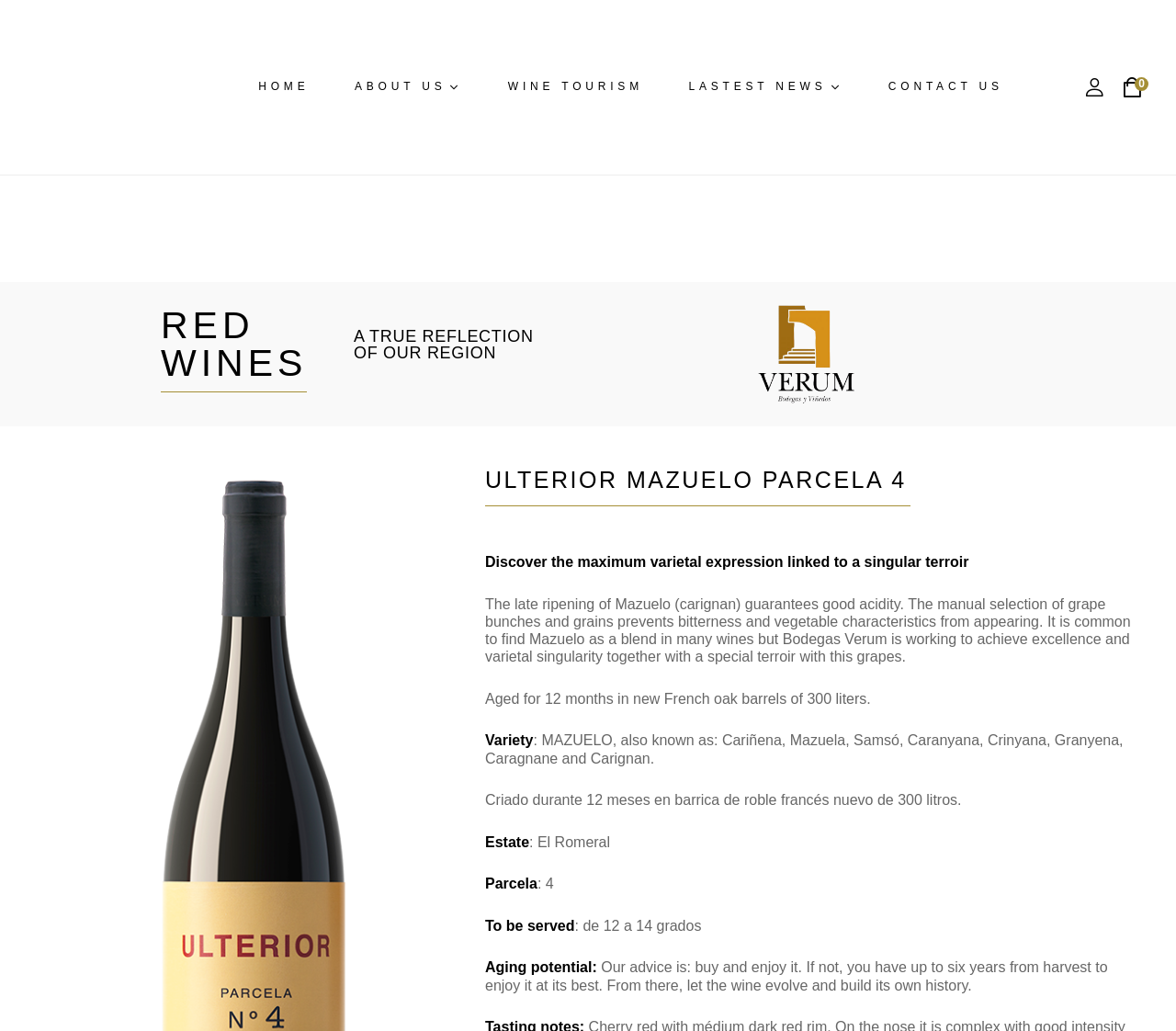What is the name of the estate where the grapes are grown?
Answer the question using a single word or phrase, according to the image.

El Romeral